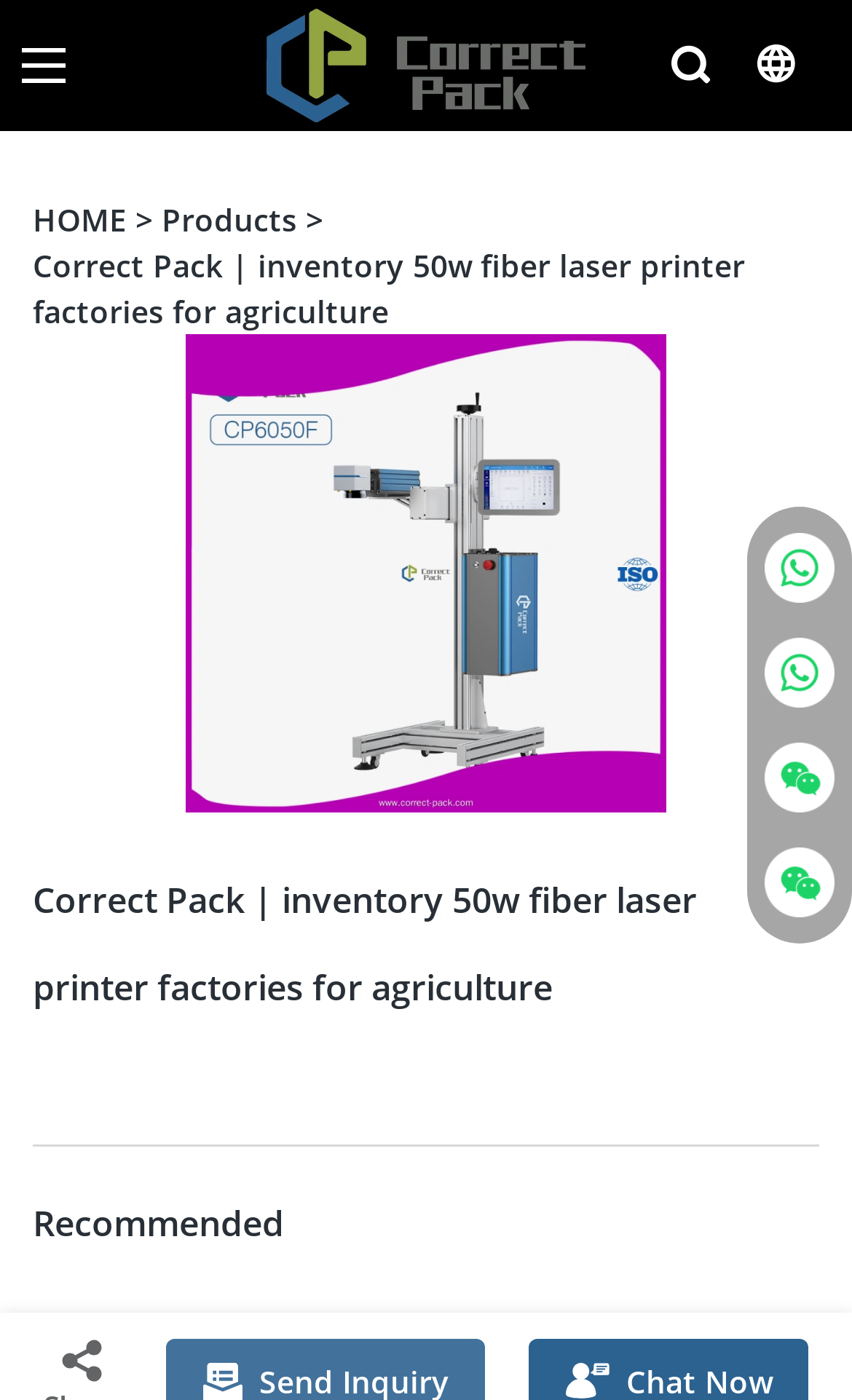Provide the bounding box coordinates for the specified HTML element described in this description: "alt="Correct Pack"". The coordinates should be four float numbers ranging from 0 to 1, in the format [left, top, right, bottom].

[0.244, 0.006, 0.756, 0.087]